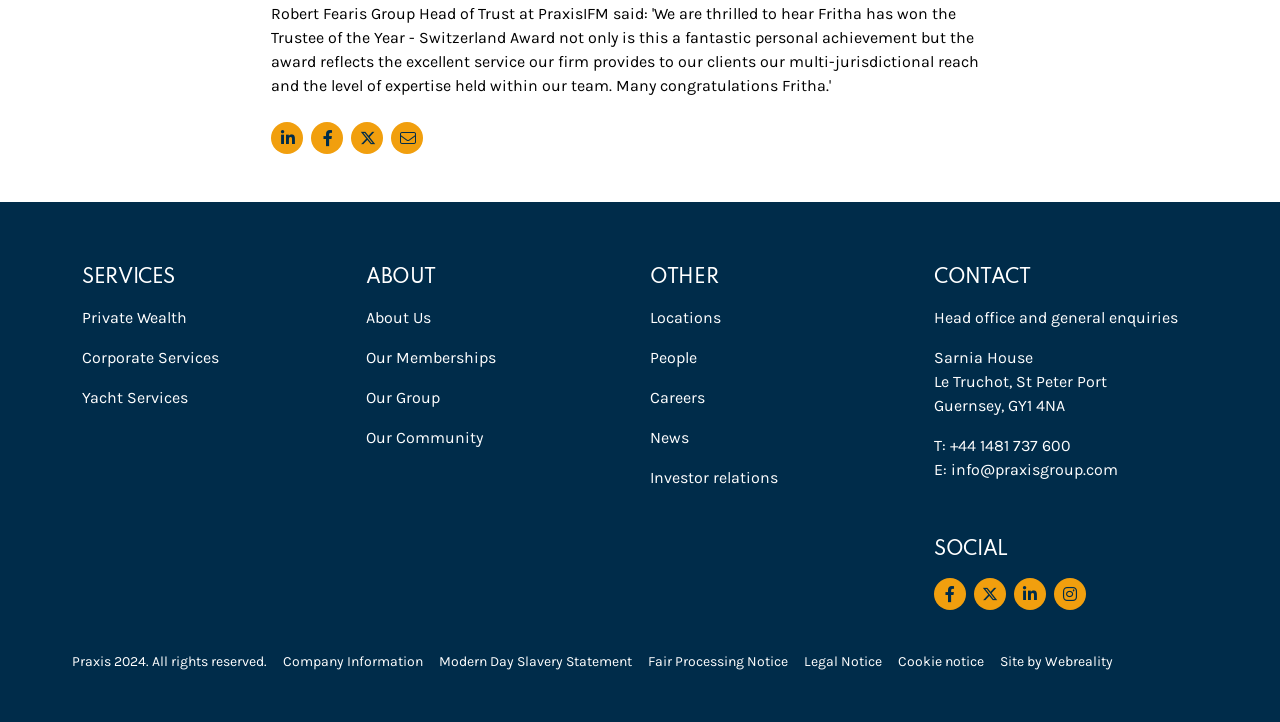Please determine the bounding box coordinates for the element with the description: "Site by Webreality".

[0.781, 0.903, 0.87, 0.931]